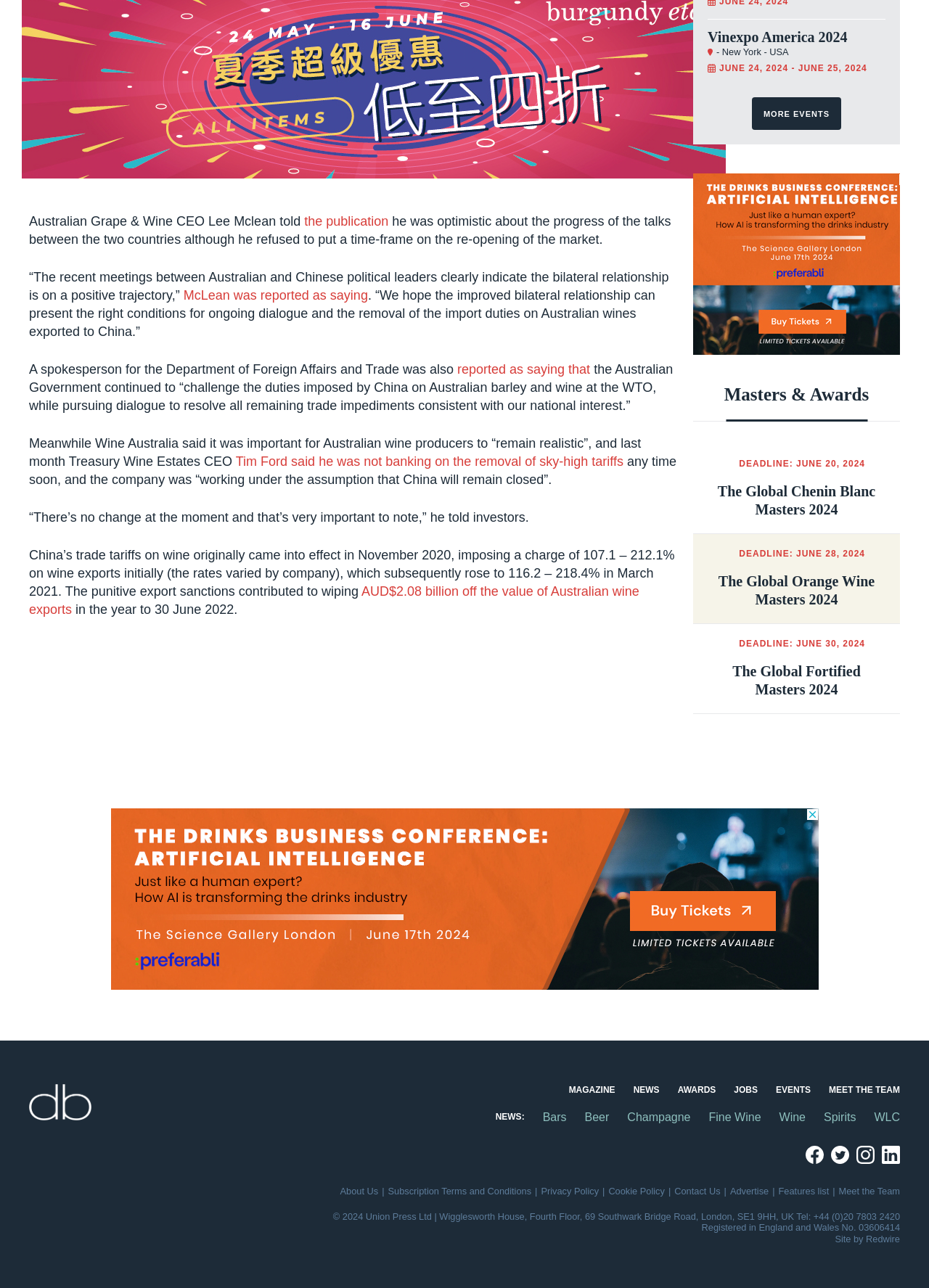Identify the coordinates of the bounding box for the element described below: "Contact Us". Return the coordinates as four float numbers between 0 and 1: [left, top, right, bottom].

[0.726, 0.92, 0.775, 0.929]